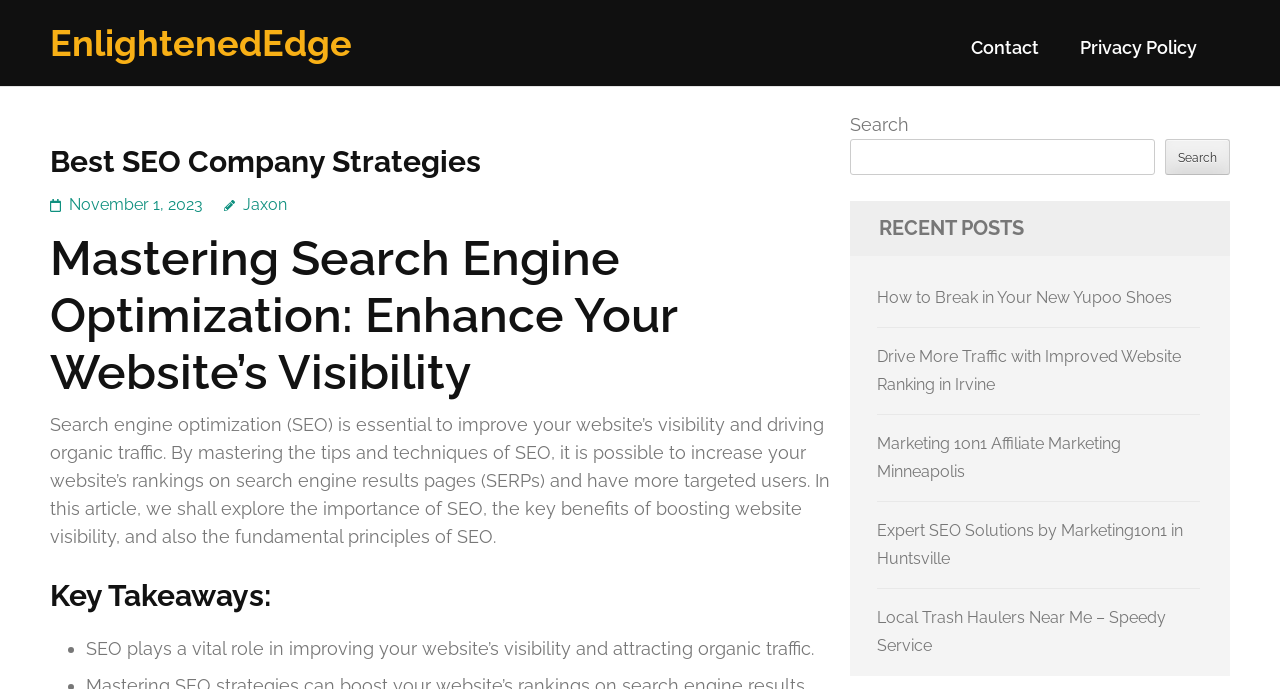What is the date of the article?
Using the visual information from the image, give a one-word or short-phrase answer.

November 1, 2023